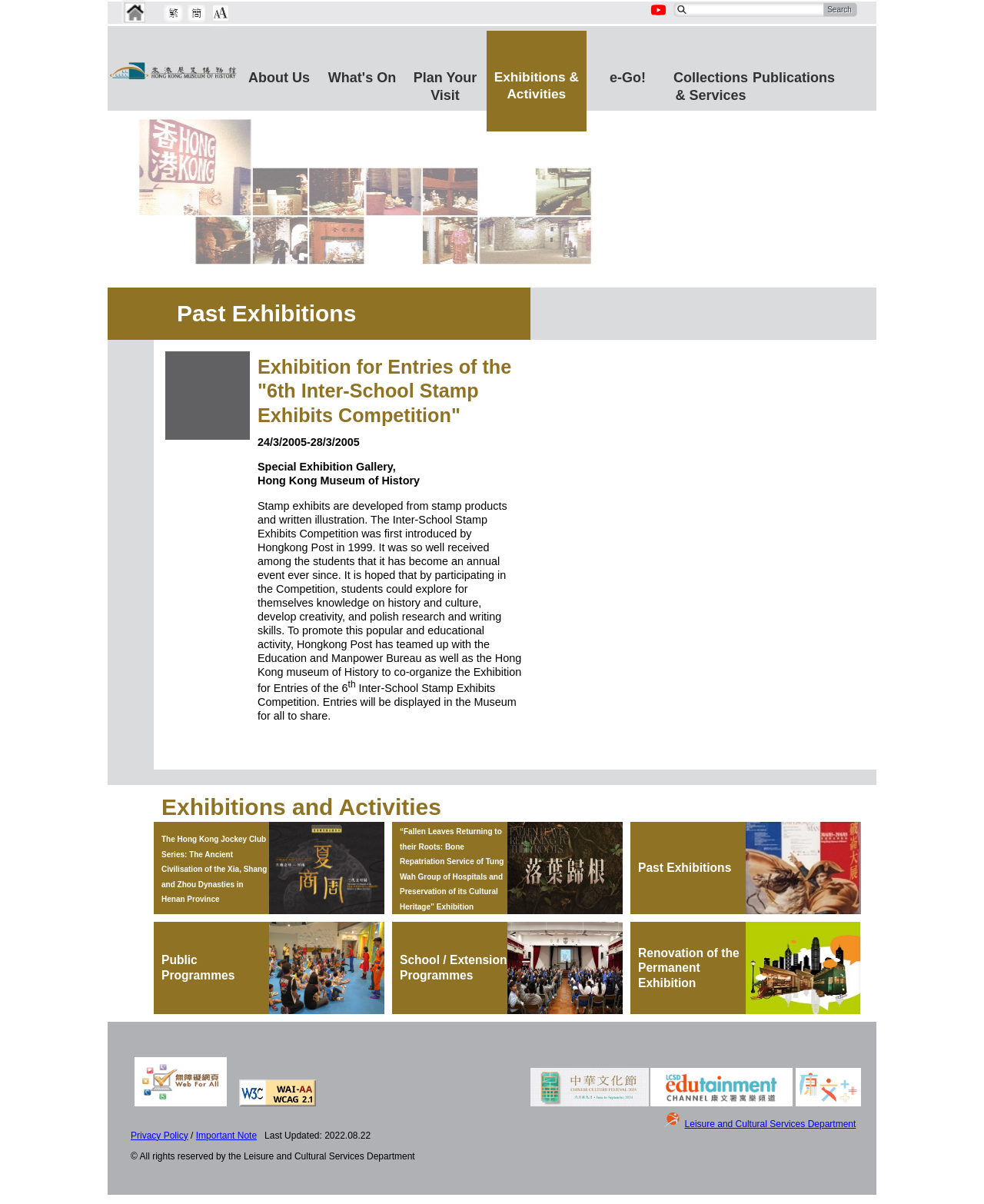Point out the bounding box coordinates of the section to click in order to follow this instruction: "Pre-order the Limtoys Lim011 1/6 Red Dead Redemption John Marston 12 Action Figure".

None